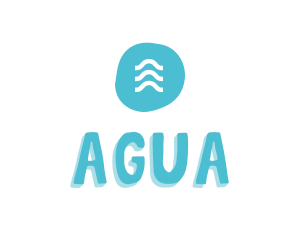Detail the scene shown in the image extensively.

The image features a stylized graphic with the word "AGUA" prominently displayed in a playful, aqua blue font. Above the text, there is an abstract, rounded shape incorporating wavy lines, symbolizing water. This design emphasizes the theme of water management and reflects the importance of comprehensive management of the global water cycle, which includes the production and distribution of drinking water, as well as the treatment and recycling of wastewater. The image aligns with a broader context highlighting key data on water resources, particularly in Spain, showcasing the significant volumes of drinking water produced and treated in recent years.